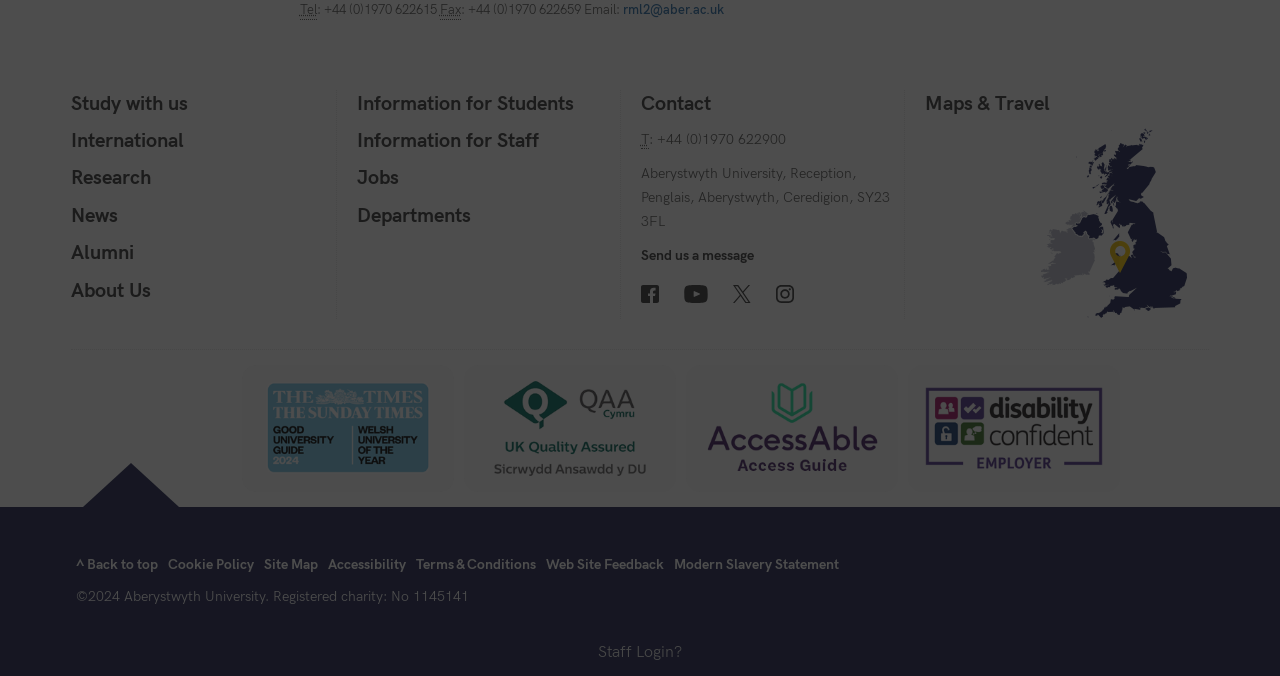Pinpoint the bounding box coordinates of the clickable area needed to execute the instruction: "Send us a message". The coordinates should be specified as four float numbers between 0 and 1, i.e., [left, top, right, bottom].

[0.501, 0.362, 0.589, 0.391]